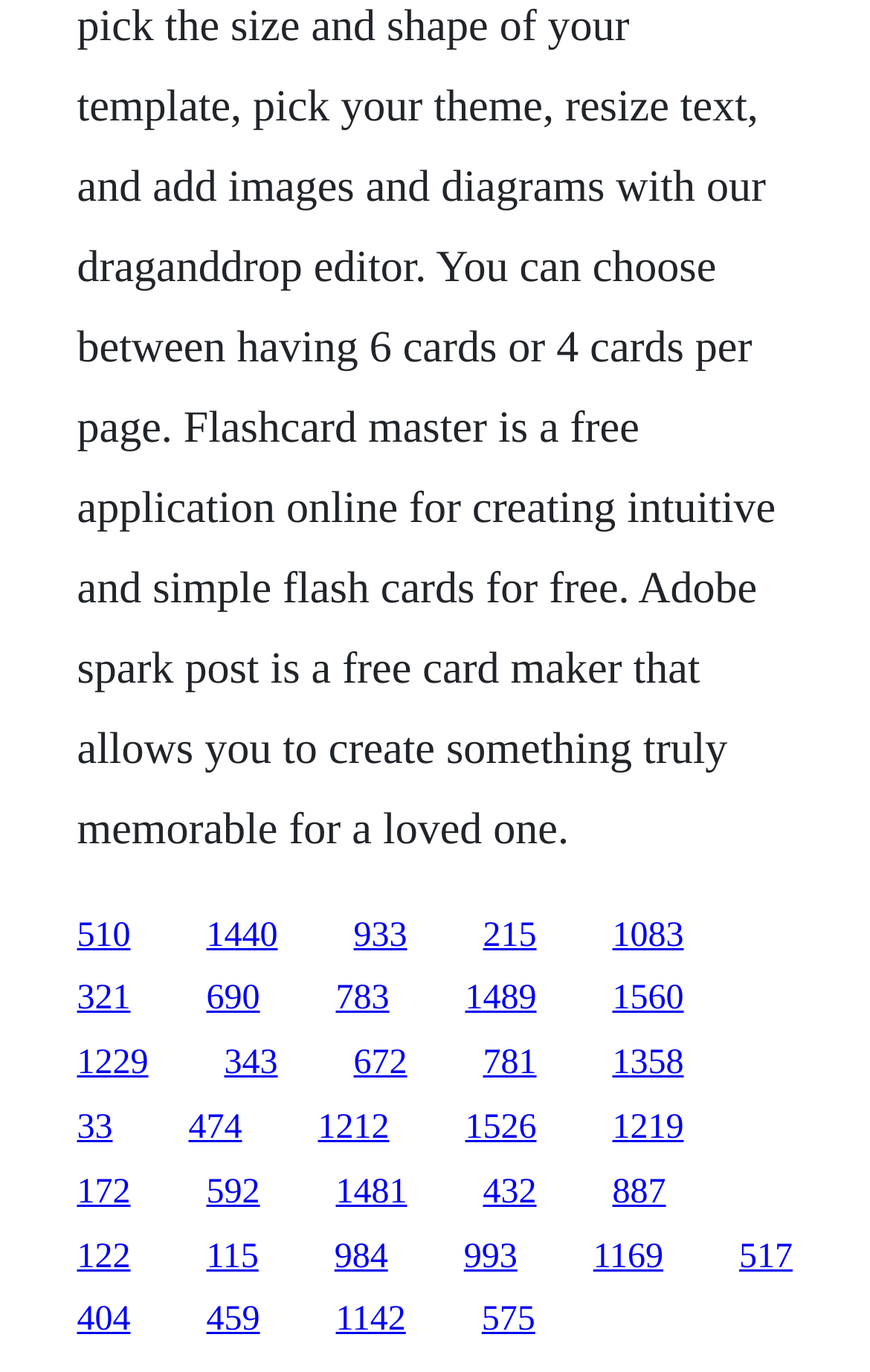Please identify the bounding box coordinates of the clickable area that will fulfill the following instruction: "follow the twentieth link". The coordinates should be in the format of four float numbers between 0 and 1, i.e., [left, top, right, bottom].

[0.088, 0.902, 0.15, 0.929]